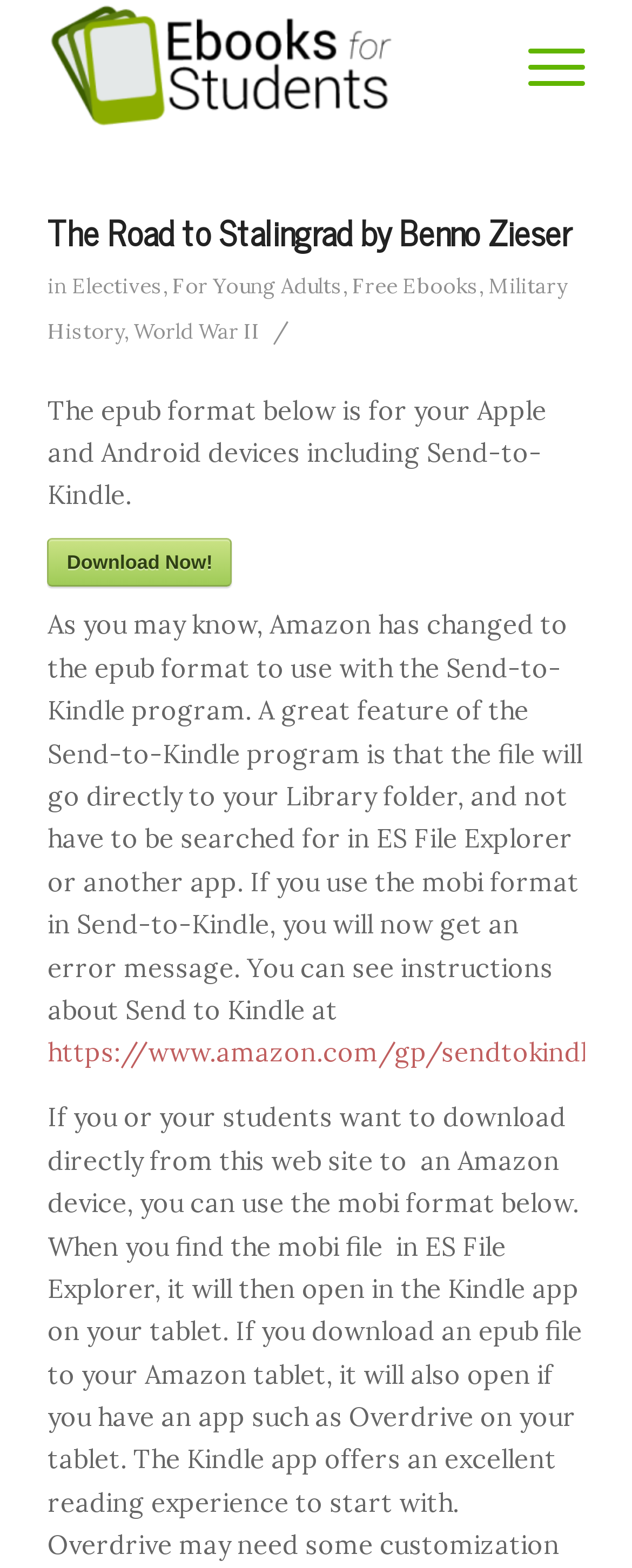Determine the bounding box coordinates for the area you should click to complete the following instruction: "Click the The Road to Stalingrad by Benno Zieser link".

[0.075, 0.13, 0.903, 0.165]